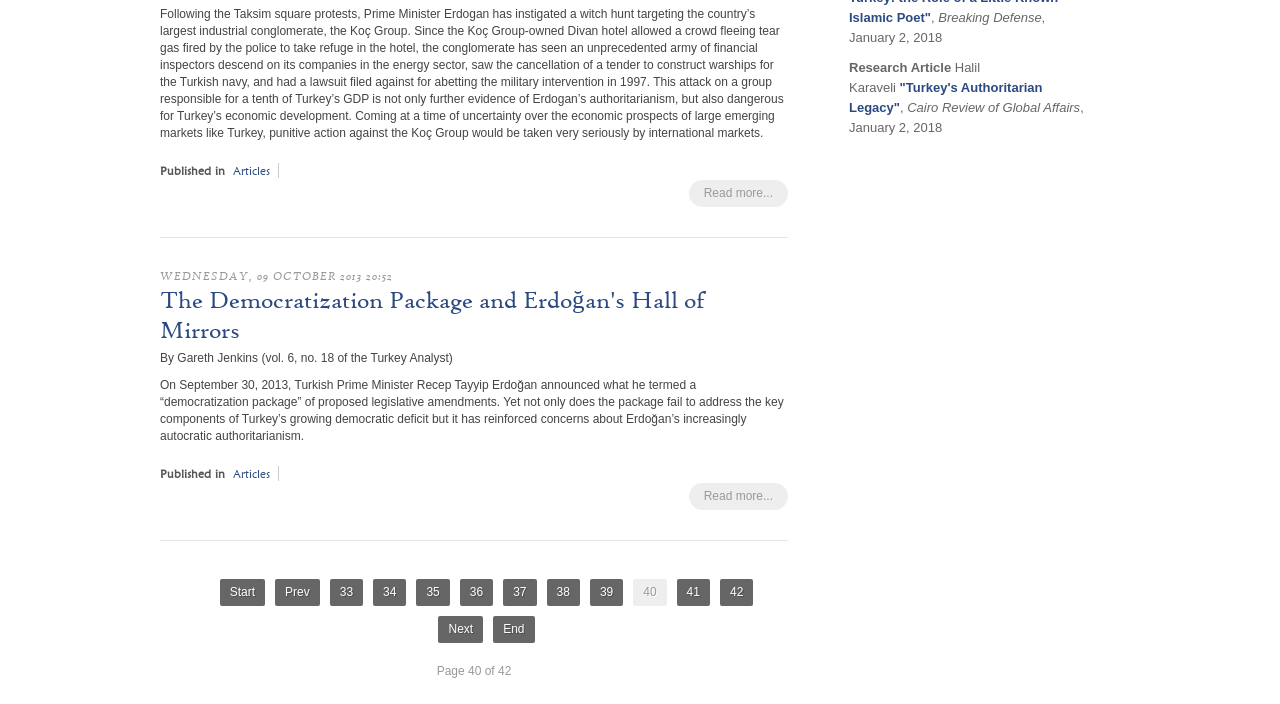What is the name of the publication of the second article?
Could you give a comprehensive explanation in response to this question?

I found the name of the publication of the second article by looking at the text 'Cairo Review of Global Affairs' which is located below the title of the second article.